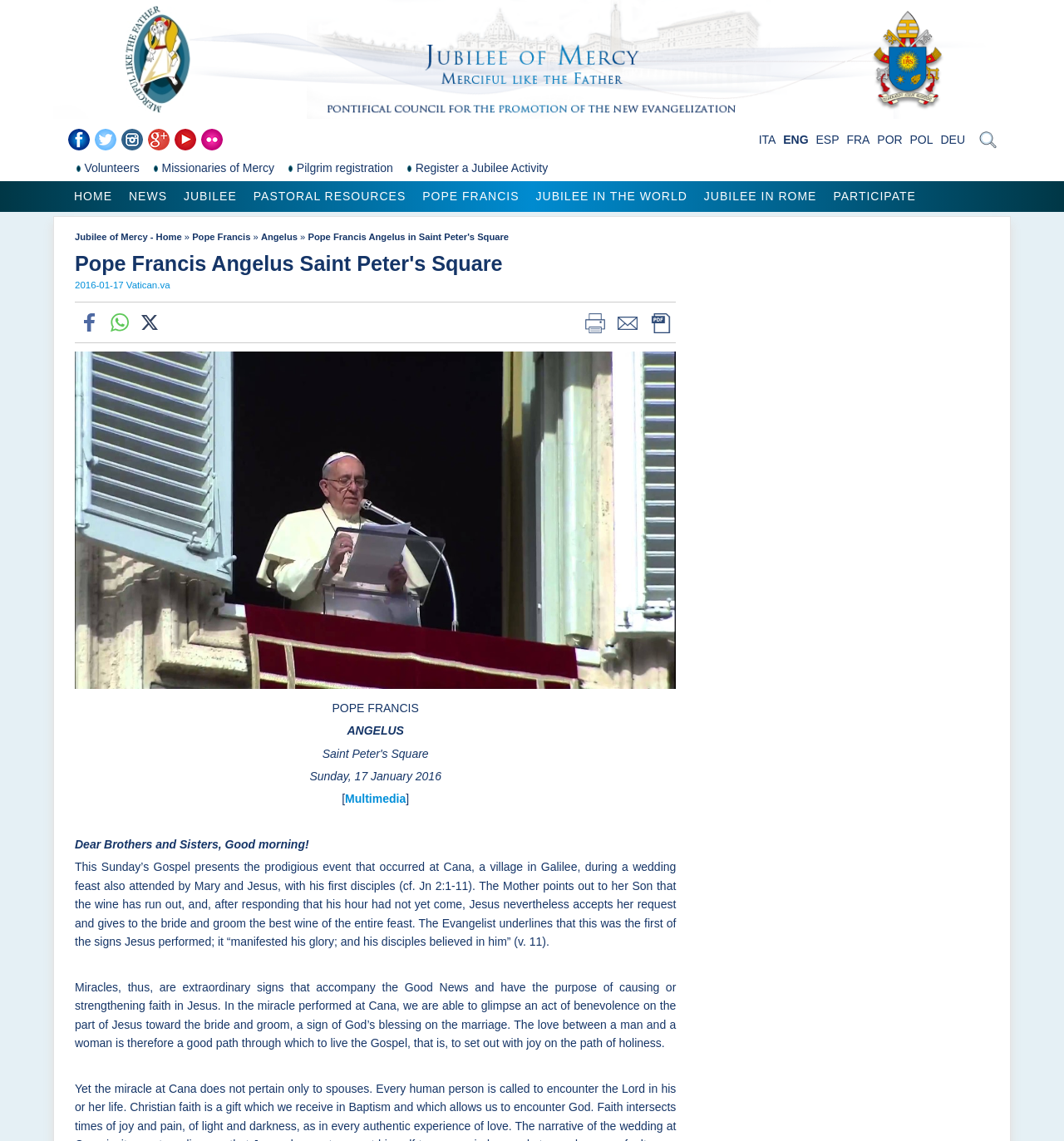Please answer the following question using a single word or phrase: How many social media icons are present in the webpage?

4